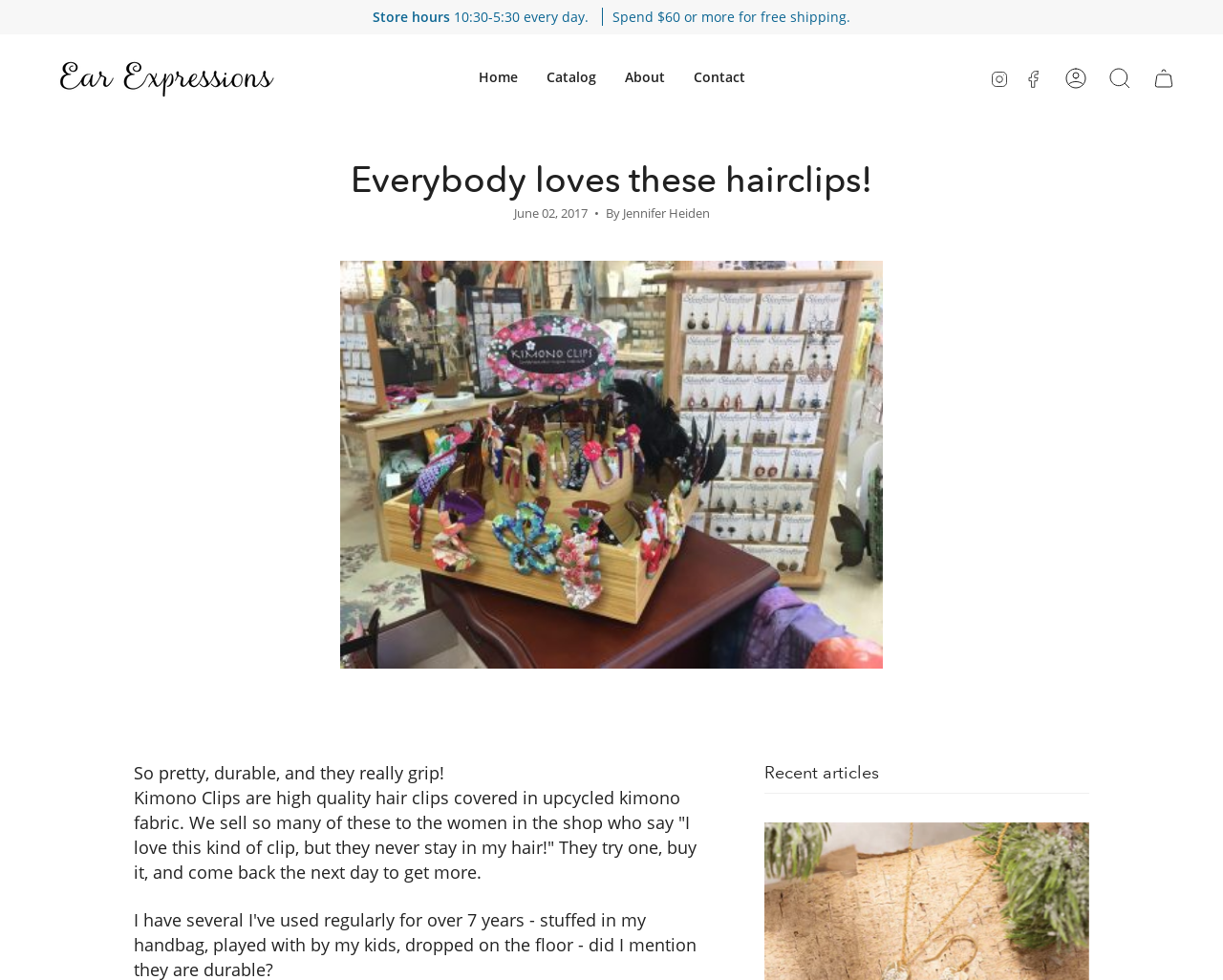Answer the question below in one word or phrase:
What is the author of the main article?

Jennifer Heiden